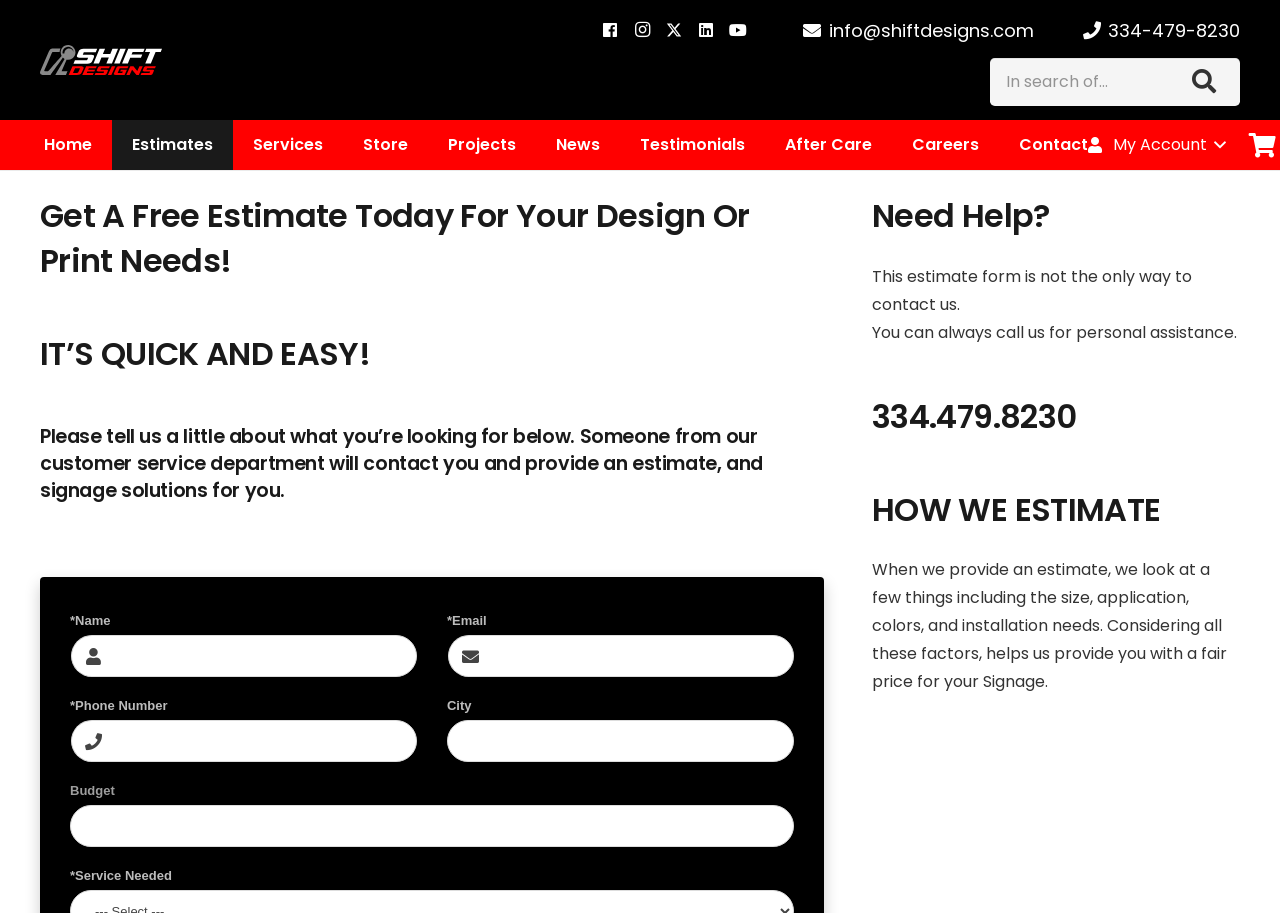Could you specify the bounding box coordinates for the clickable section to complete the following instruction: "Search for something"?

[0.773, 0.063, 0.969, 0.116]